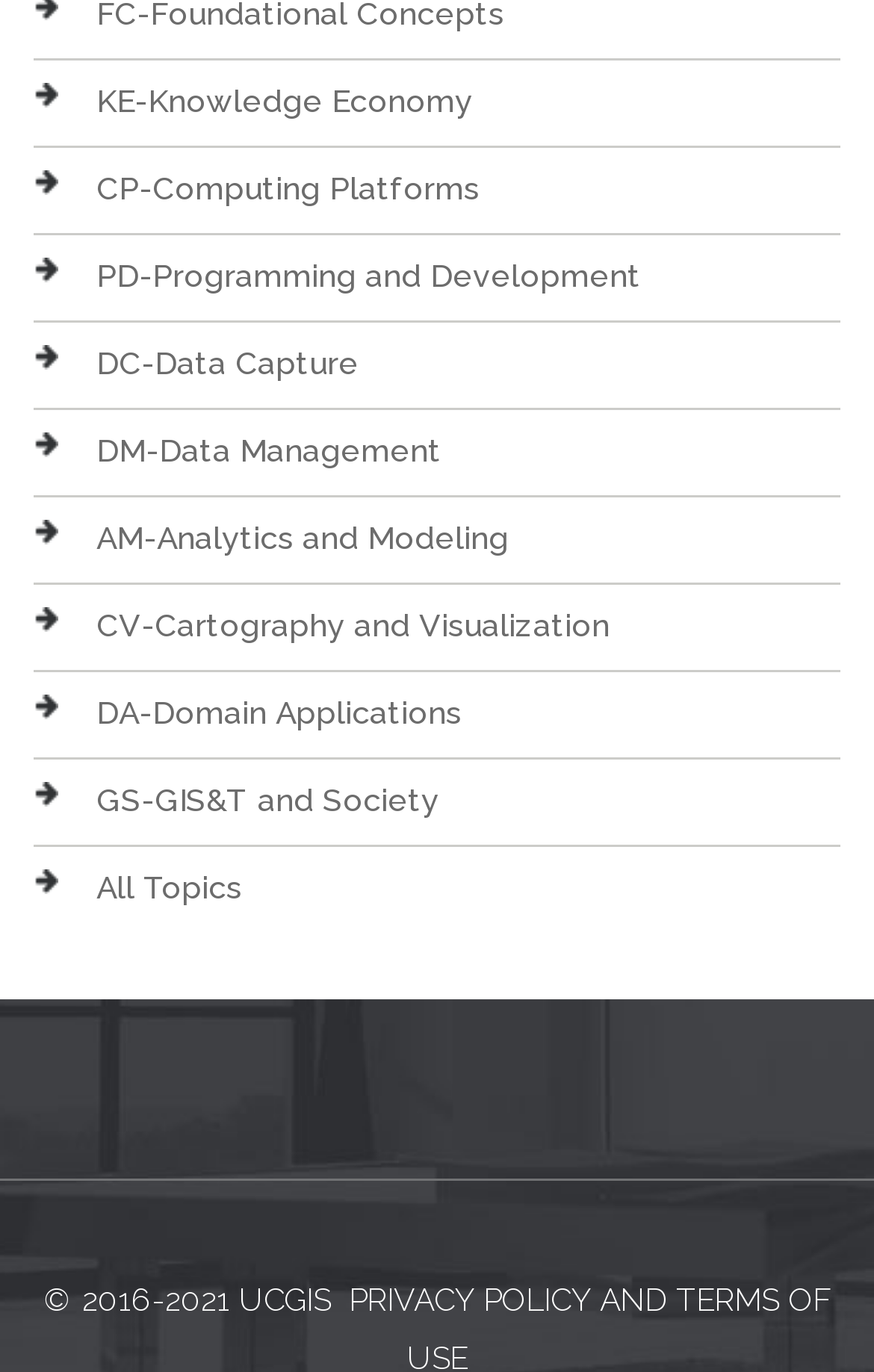Provide the bounding box coordinates of the HTML element this sentence describes: "but NYSC kits online".

None